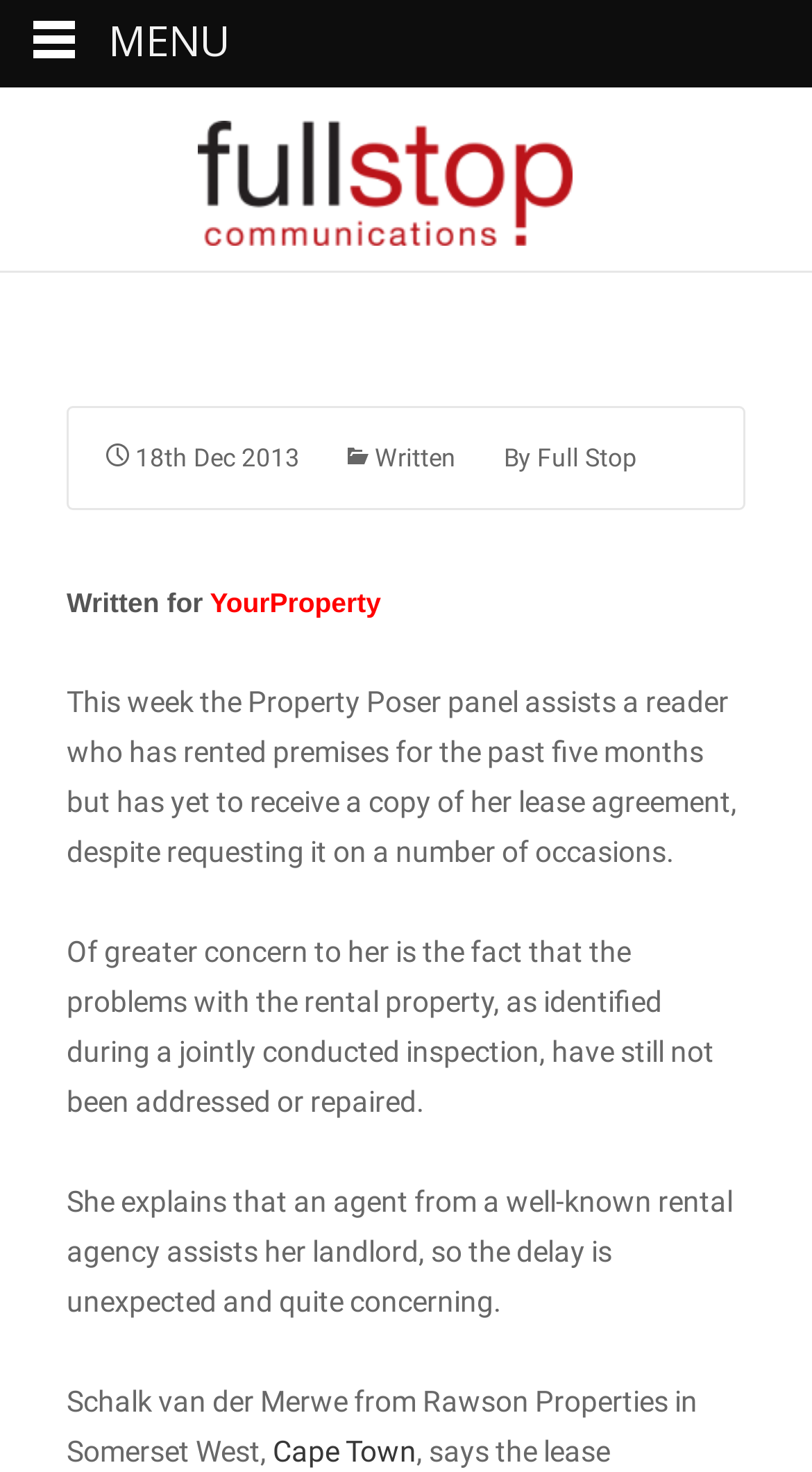How long has the reader been renting the premises?
Carefully examine the image and provide a detailed answer to the question.

The text states that the reader 'has rented premises for the past five months but has yet to receive a copy of her lease agreement, despite requesting it on a number of occasions'.